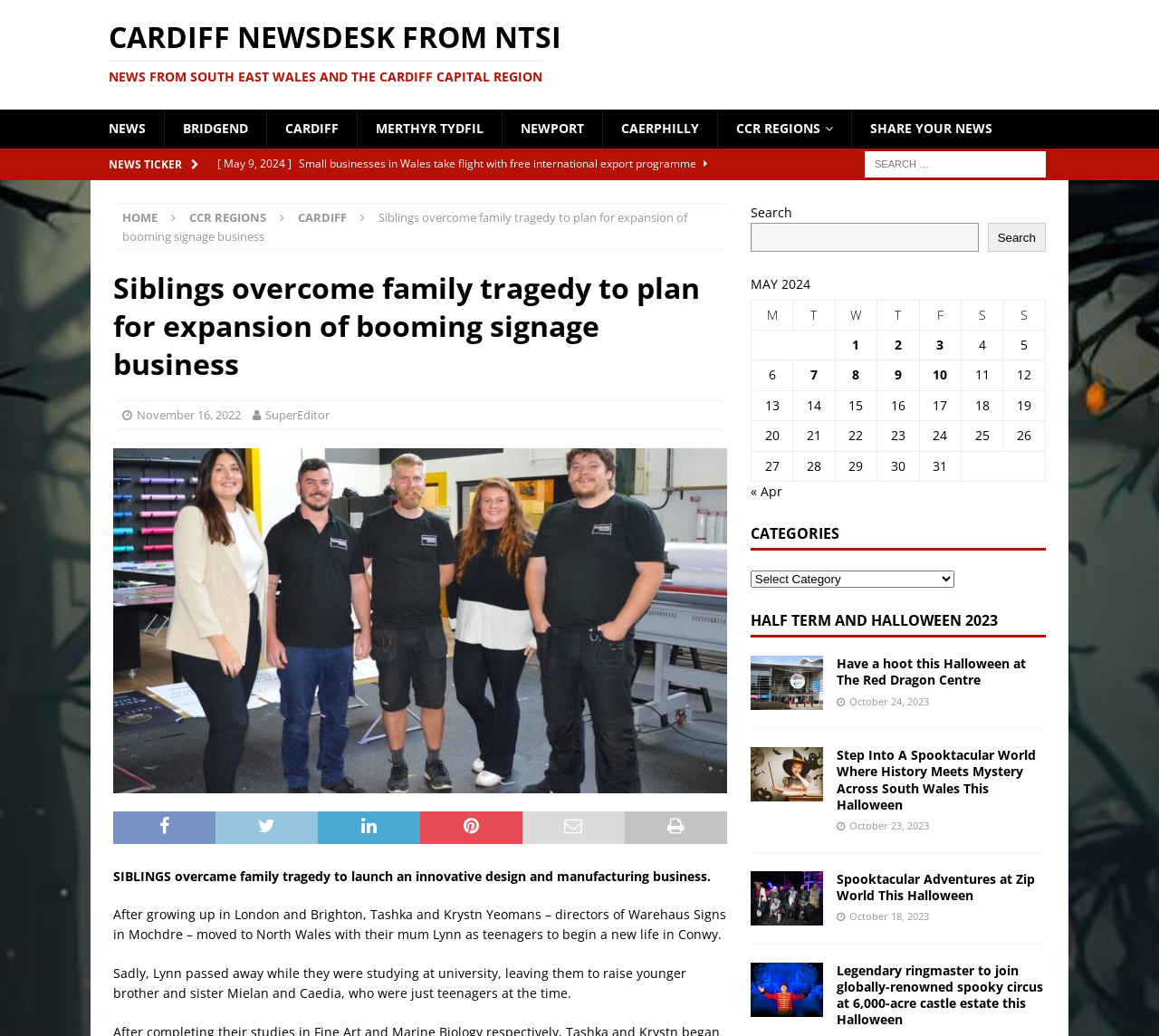Utilize the details in the image to give a detailed response to the question: What is the name of the person who passed away while Tashka and Krystn Yeomans were studying at university?

According to the article, Lynn, the mother of Tashka and Krystn Yeomans, passed away while they were studying at university, leaving them to raise their younger brother and sister.